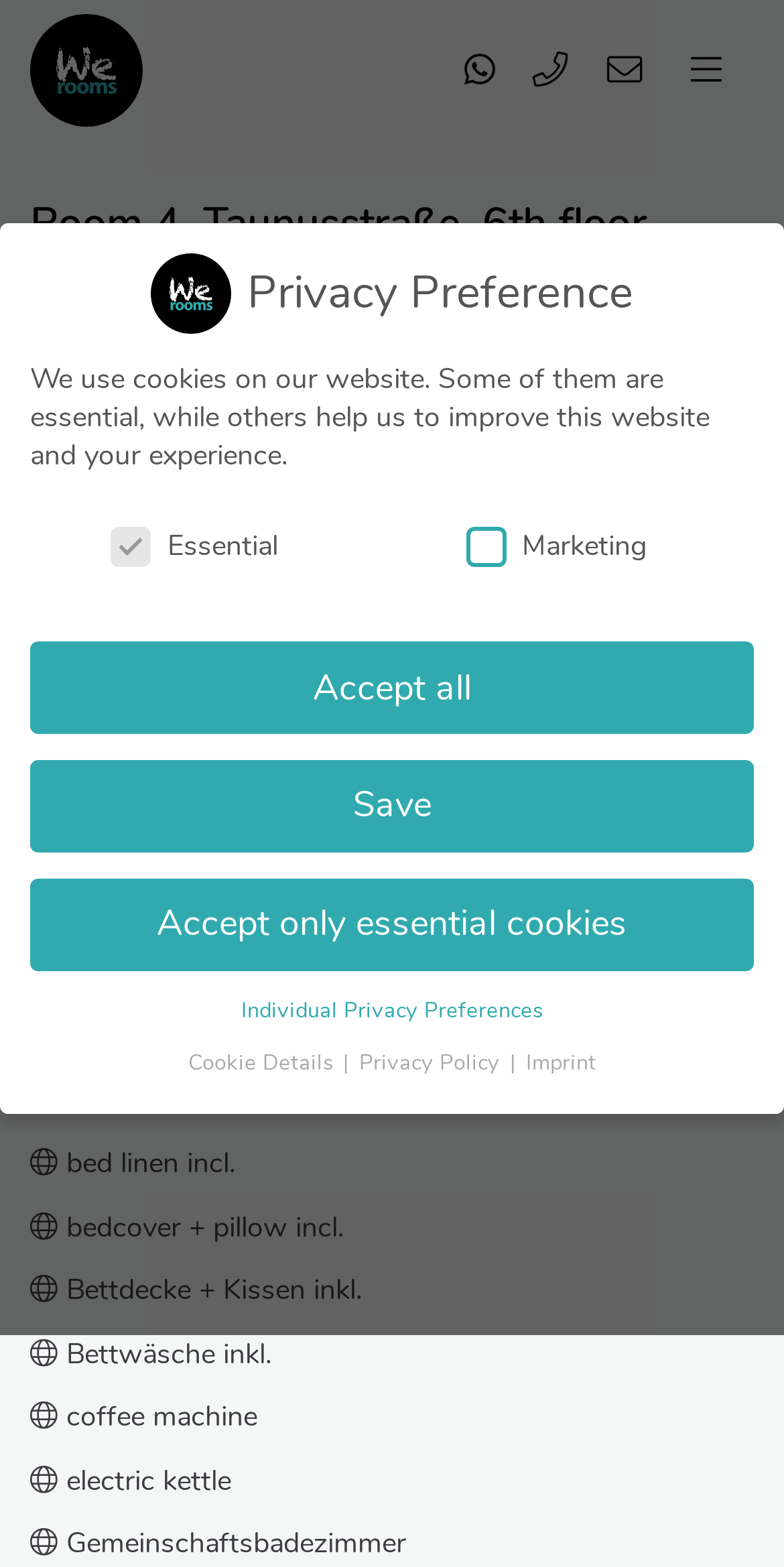What is the size of the bed?
Examine the image and give a concise answer in one word or a short phrase.

120 x 200 cm